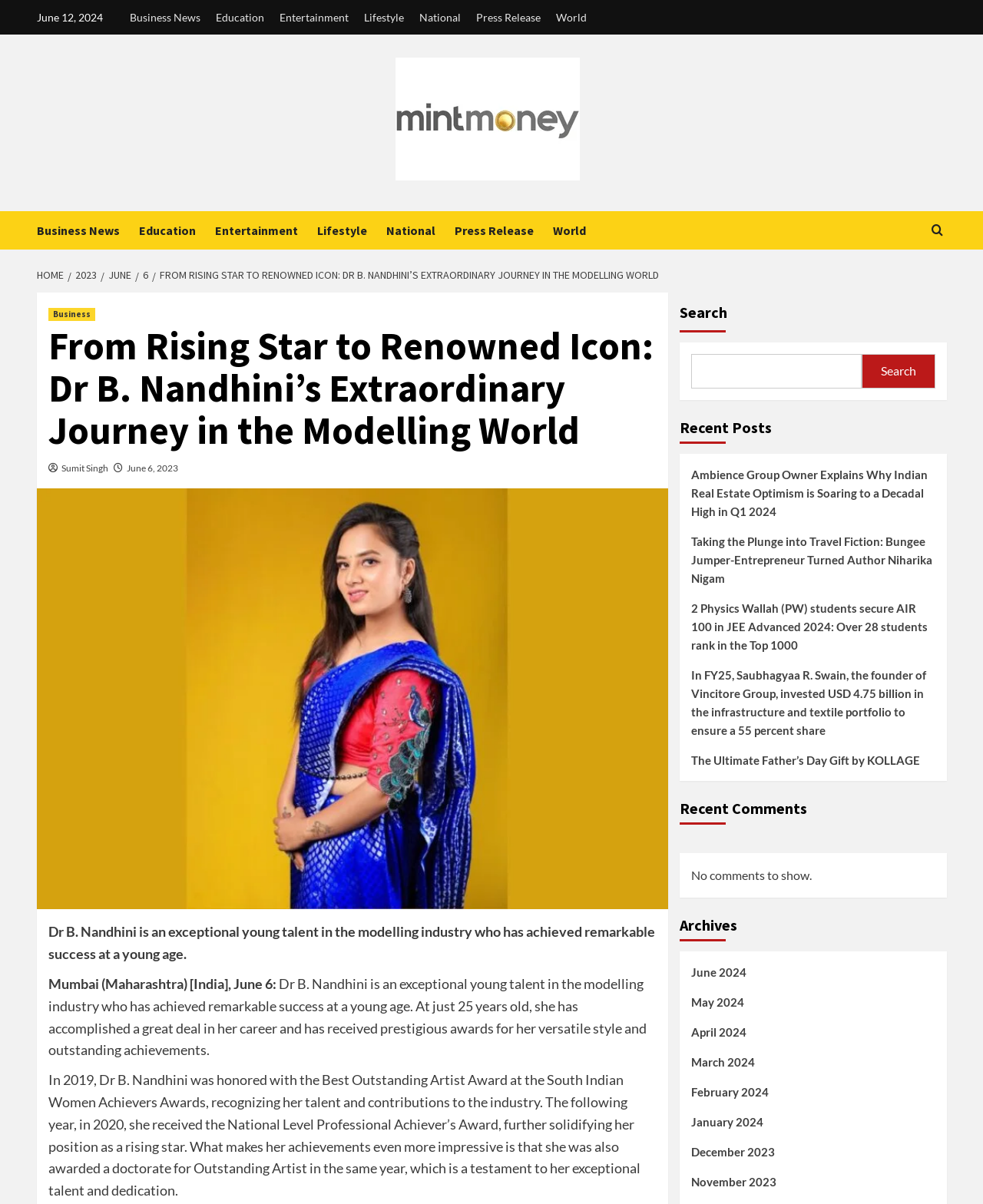Locate the bounding box coordinates of the clickable part needed for the task: "Click on the MintMoney logo".

[0.402, 0.048, 0.59, 0.15]